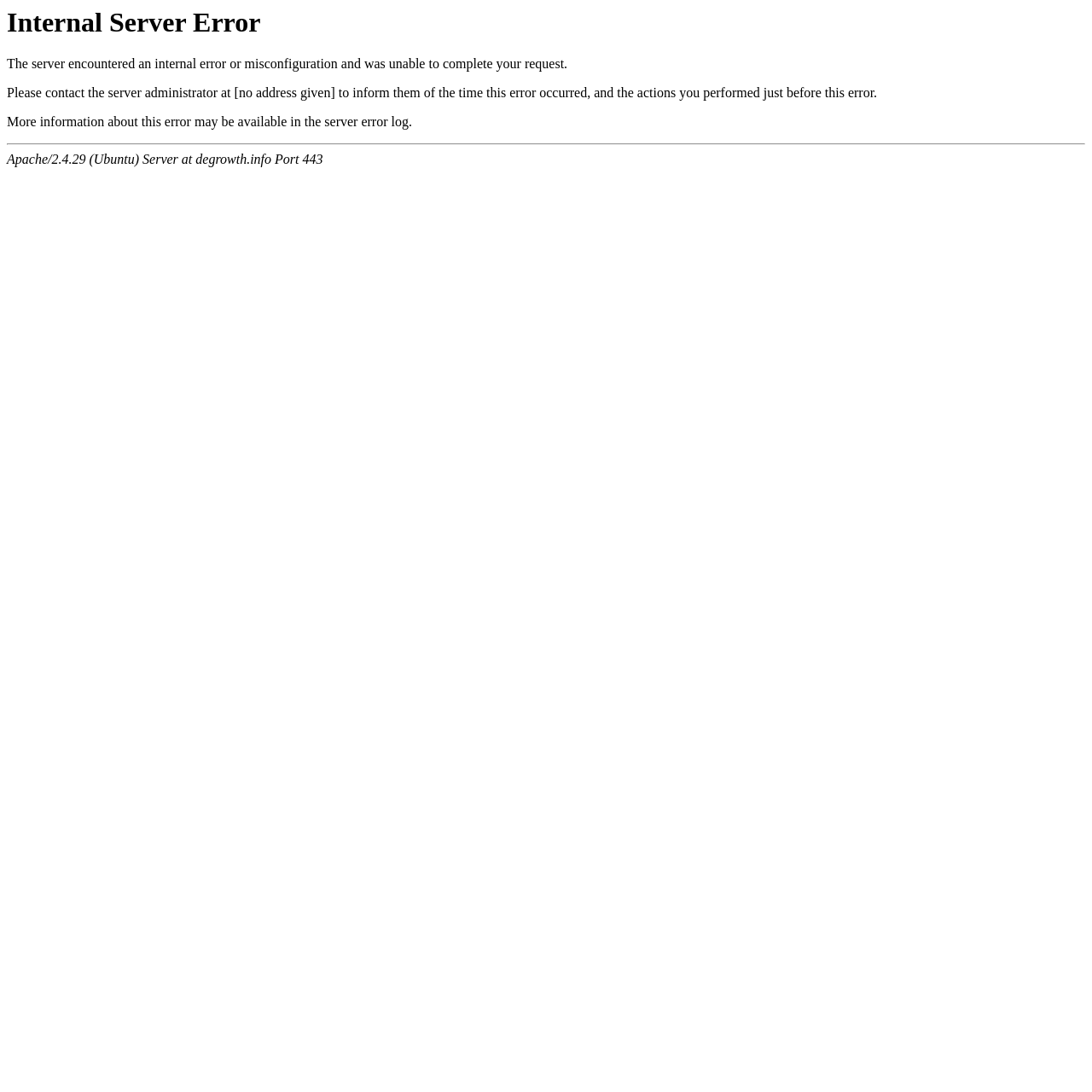What should the user do when encountering this error?
Could you please answer the question thoroughly and with as much detail as possible?

The instruction to contact the server administrator is obtained from the StaticText element with bounding box coordinates [0.006, 0.078, 0.803, 0.092], which provides guidance on what to do when encountering this error.